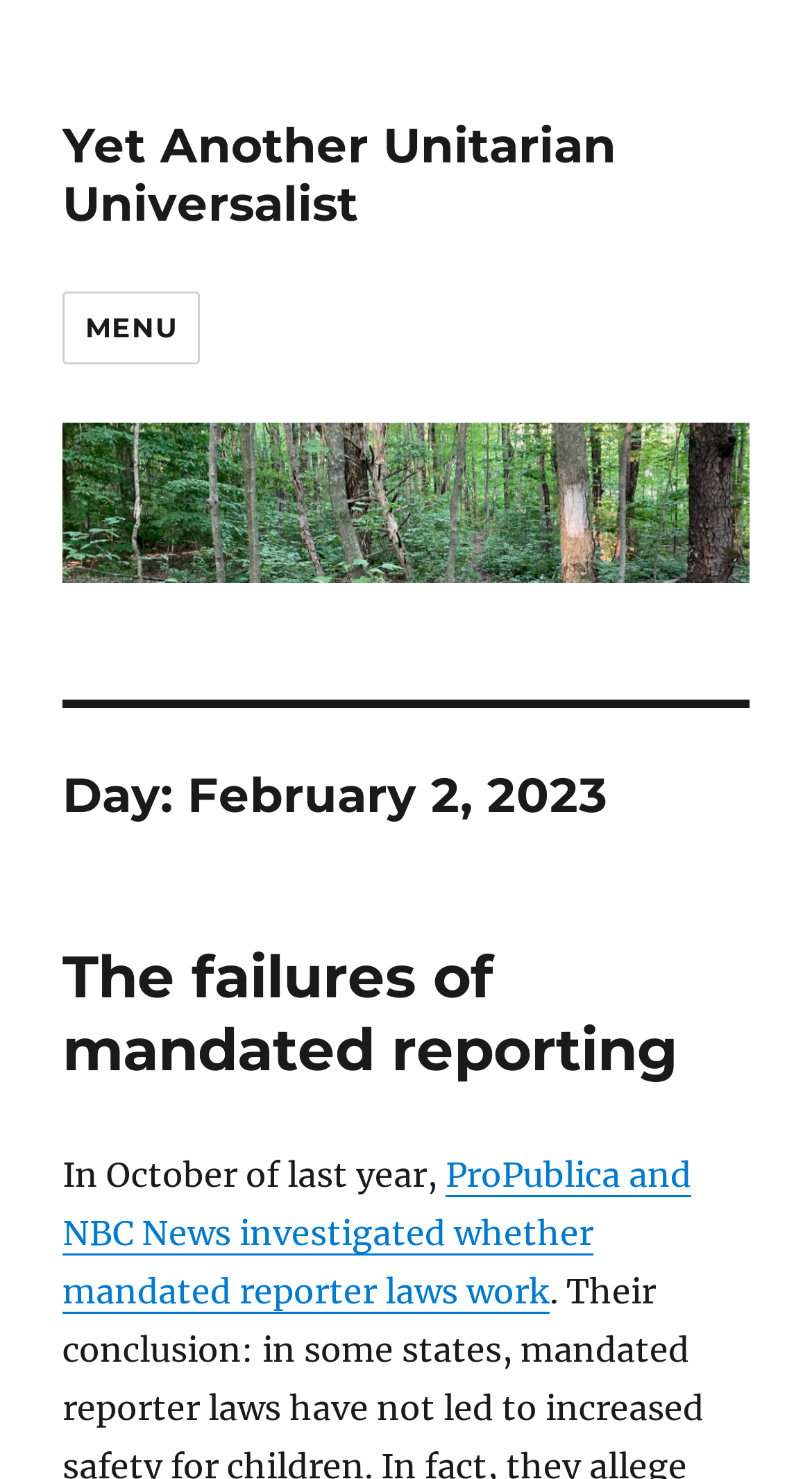Identify the primary heading of the webpage and provide its text.

Day: February 2, 2023